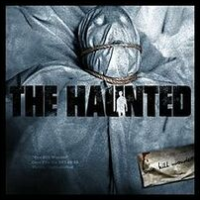What does the graphic on the album cover suggest?
Give a detailed explanation using the information visible in the image.

The graphic on the album cover suggests a sense of mystery and tension because the caption states that the overall design combines a graphic that suggests a sense of mystery and tension, characteristic of the band's musical style, further enhancing the representation of the band within the heavy metal community.